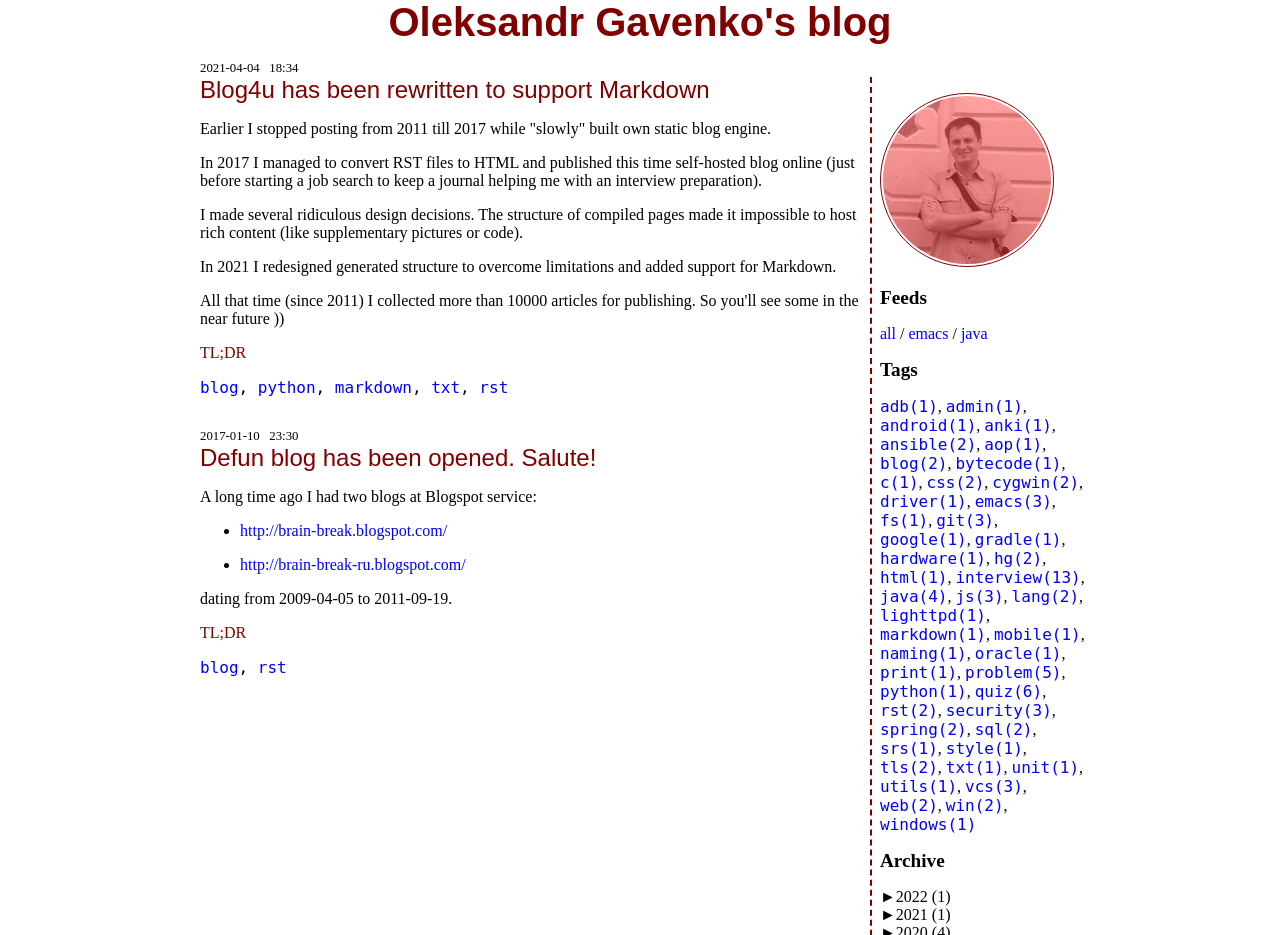Can you give a comprehensive explanation to the question given the content of the image?
What is the title of the second blog post?

I found the title of the second blog post by looking at the link element with the content 'Defun blog has been opened. Salute!' which is located below the first blog post, indicating the title of the second blog post.